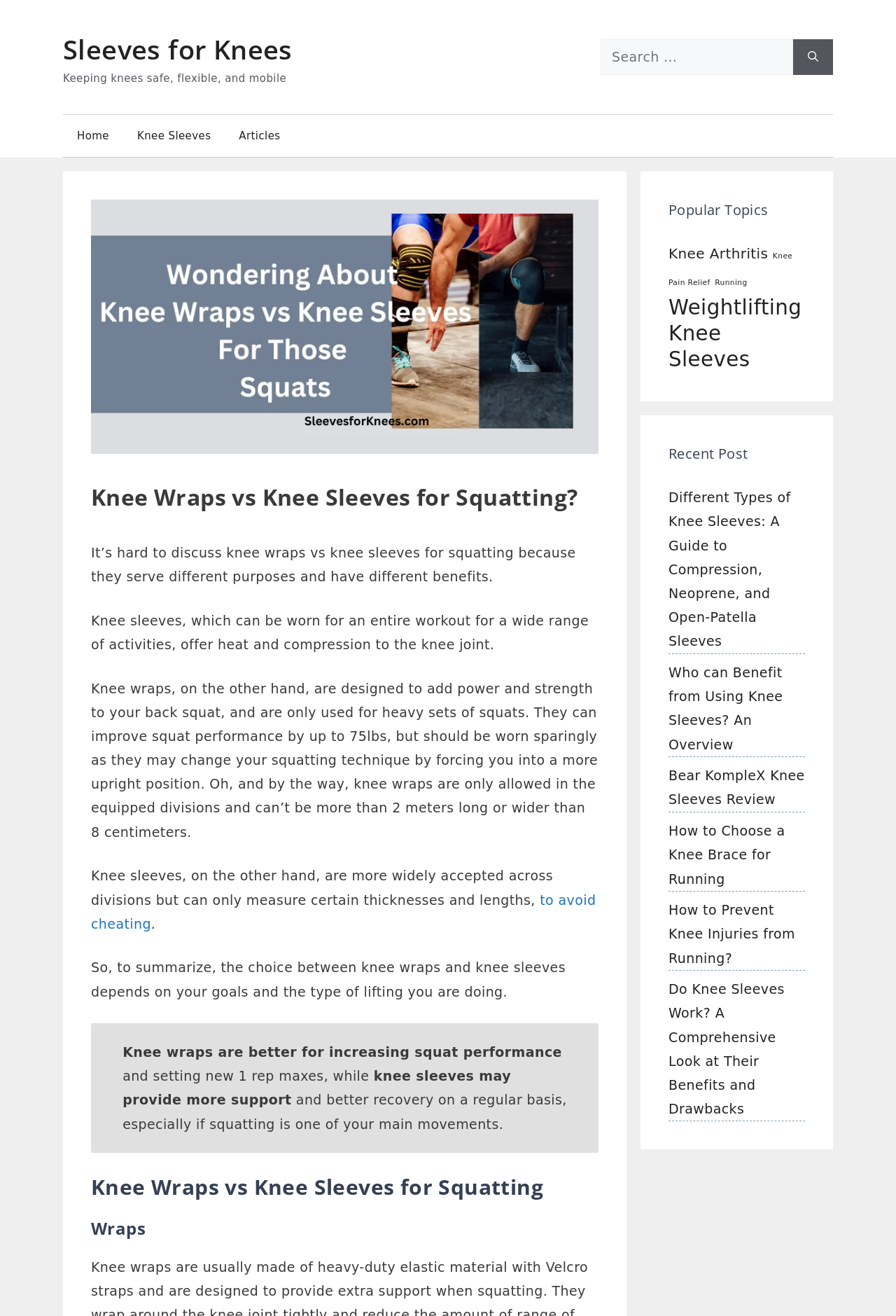Locate the bounding box coordinates of the element's region that should be clicked to carry out the following instruction: "Search for keywords". The coordinates need to be four float numbers between 0 and 1, i.e., [left, top, right, bottom].

[0.67, 0.03, 0.885, 0.057]